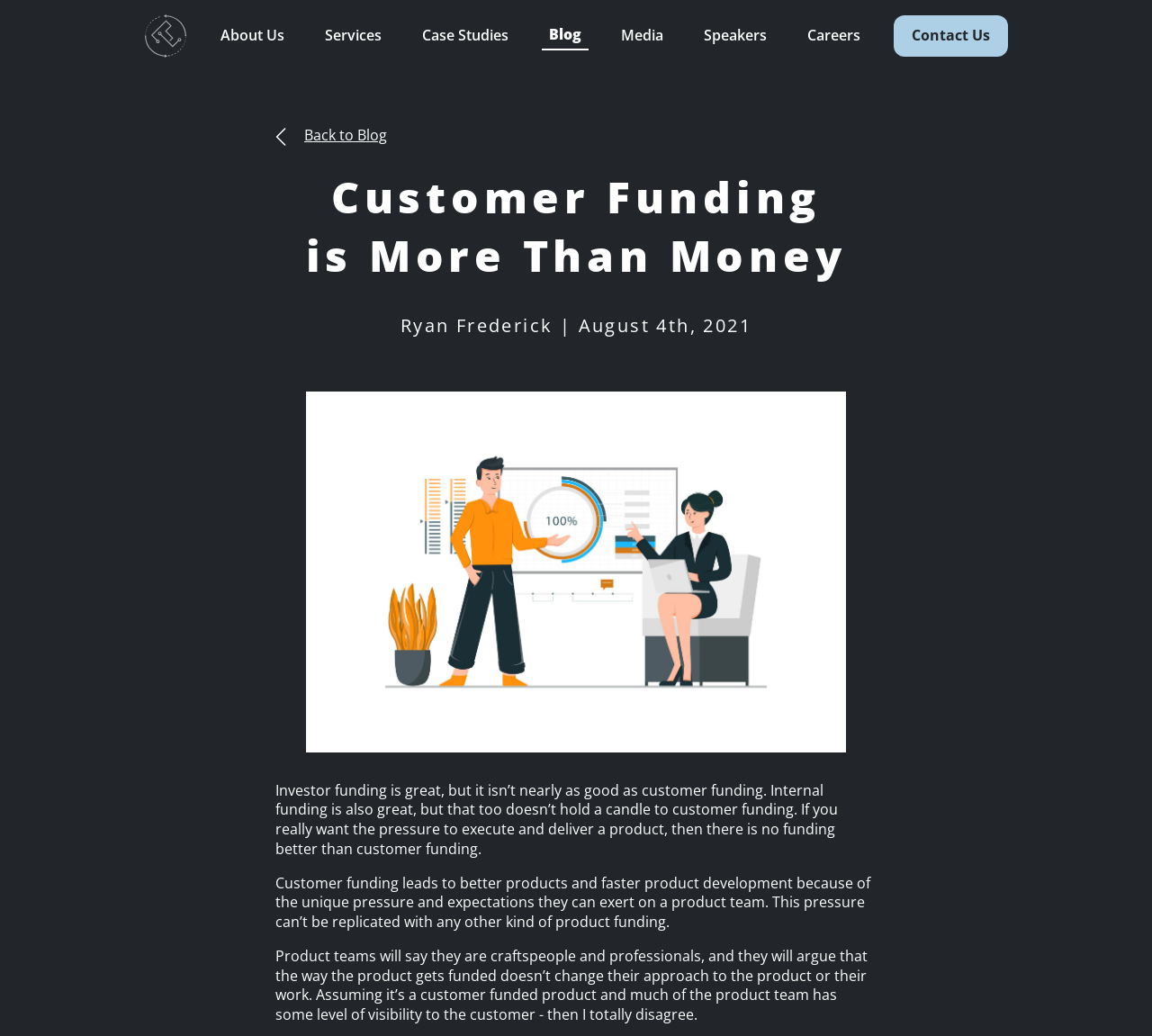Find the bounding box coordinates of the element to click in order to complete the given instruction: "read about us."

[0.185, 0.021, 0.253, 0.048]